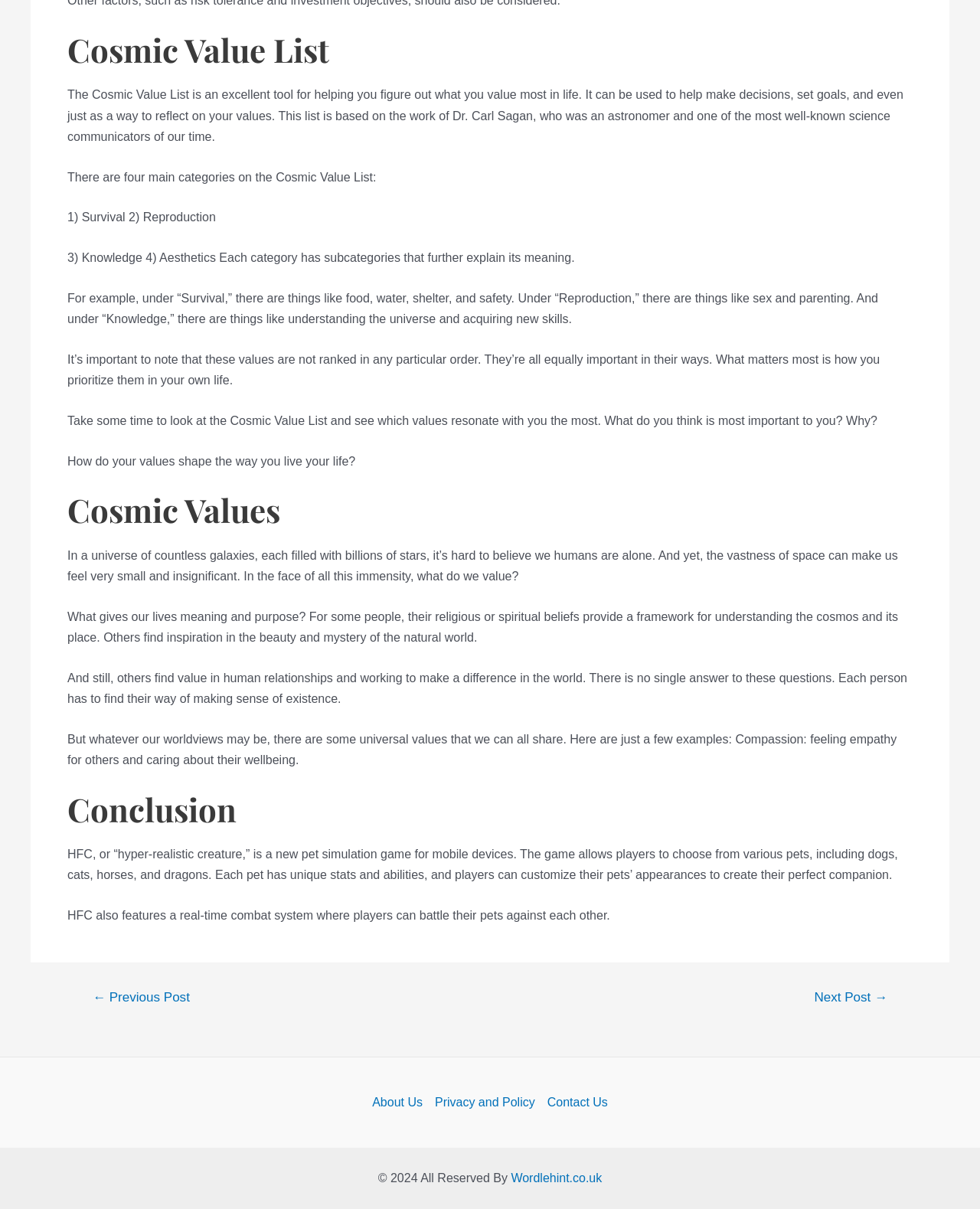Answer the question below with a single word or a brief phrase: 
What is the name of the pet simulation game mentioned?

HFC